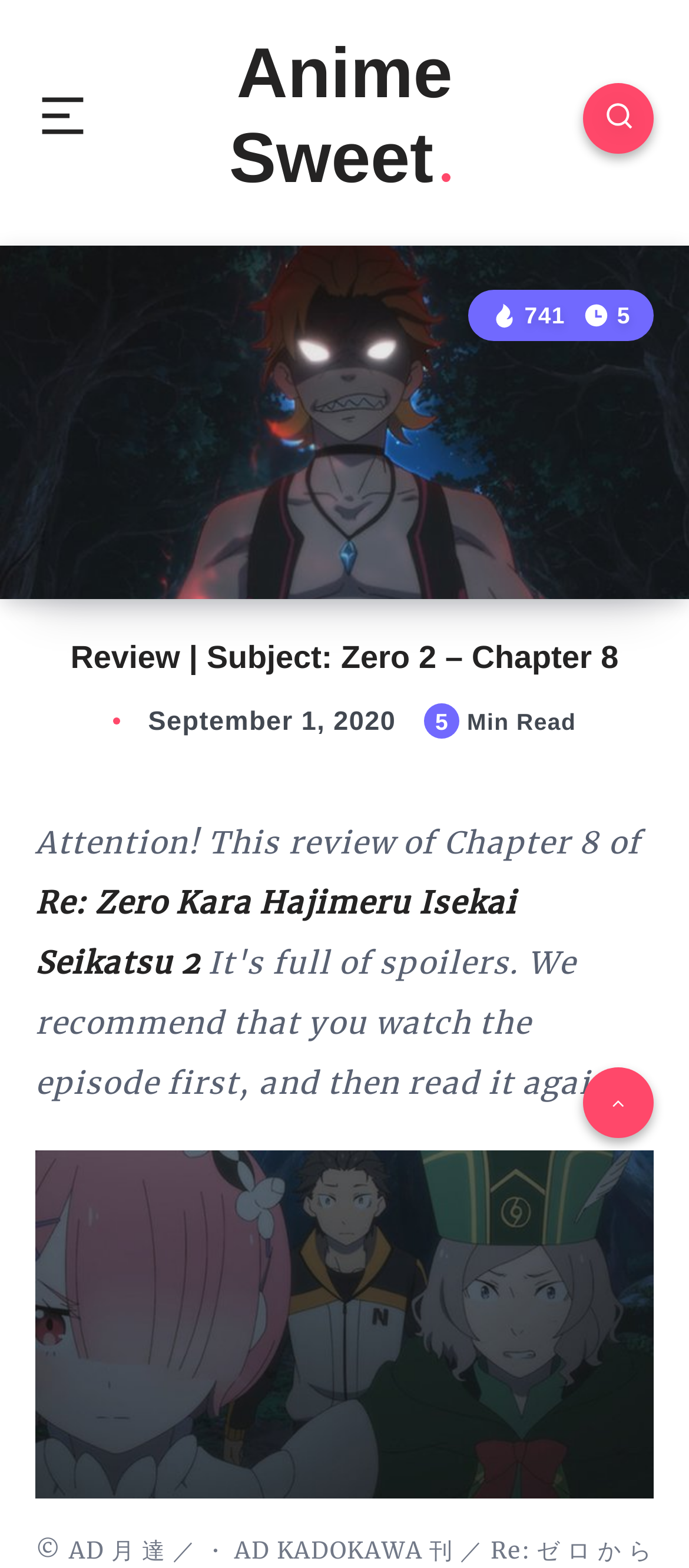How many views does this review have?
Answer the question with a single word or phrase by looking at the picture.

741